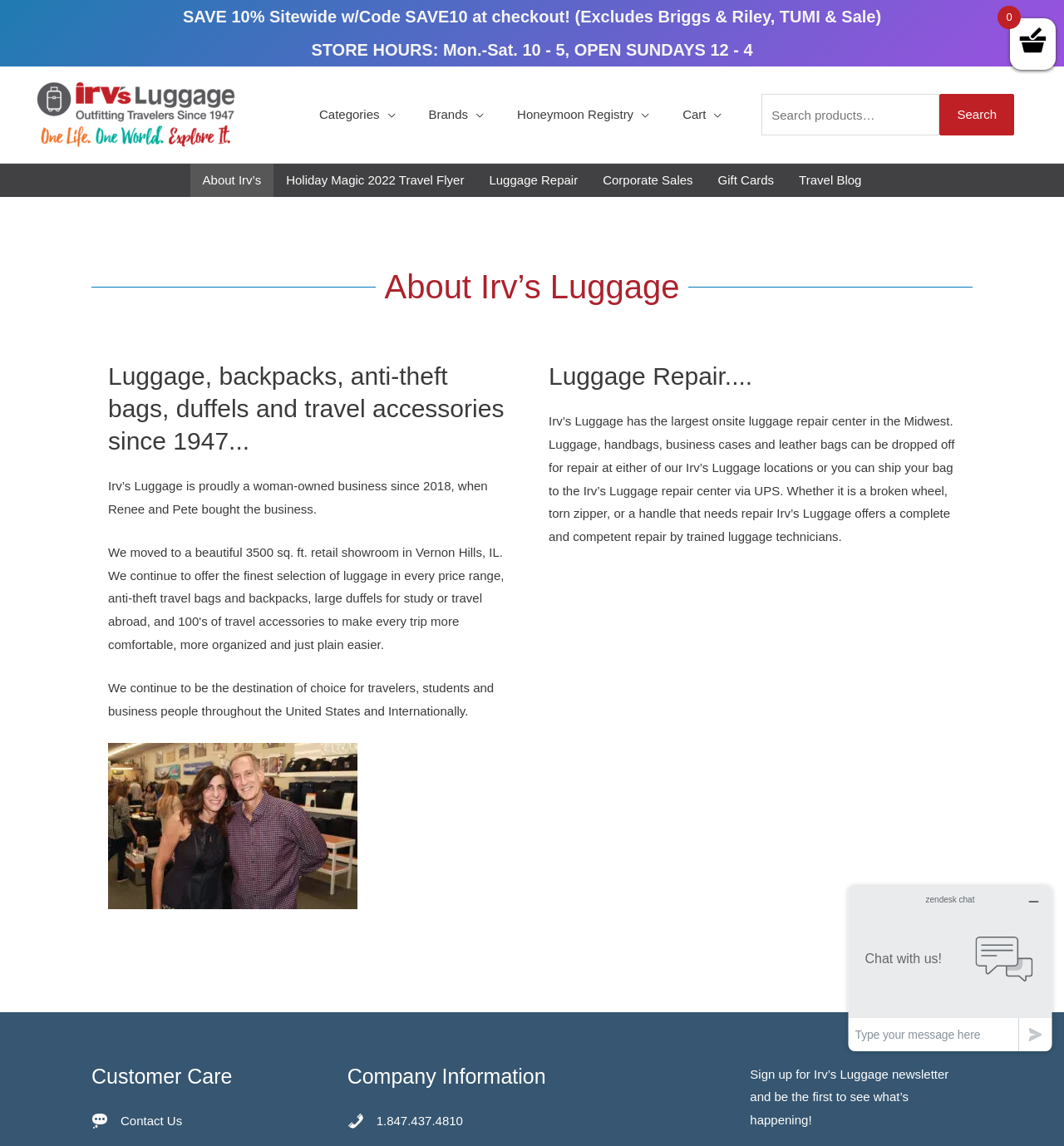Respond to the following query with just one word or a short phrase: 
What is the purpose of the onsite luggage repair center?

To repair luggage